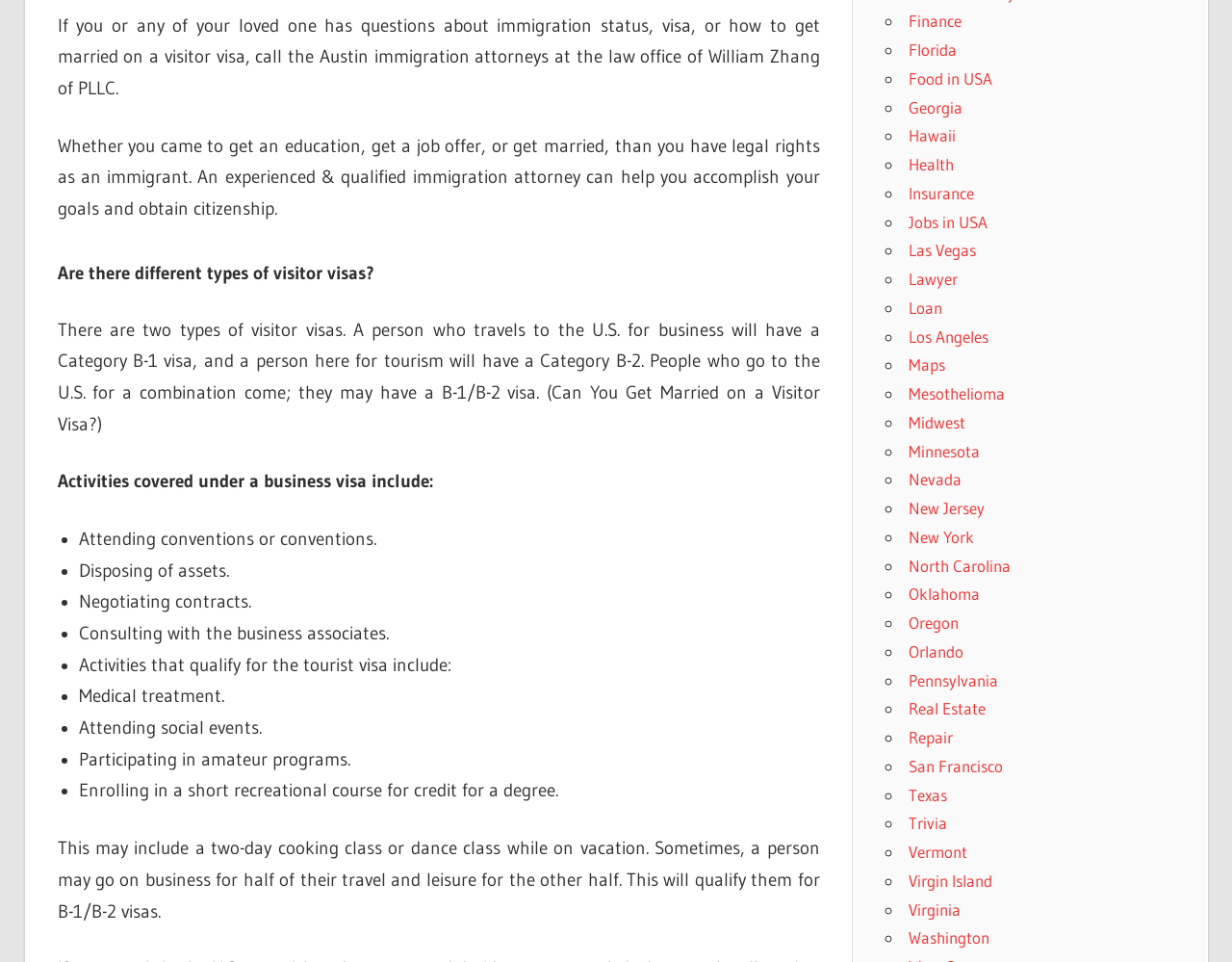How many types of visitor visas are mentioned on the webpage?
Using the image as a reference, give a one-word or short phrase answer.

Two